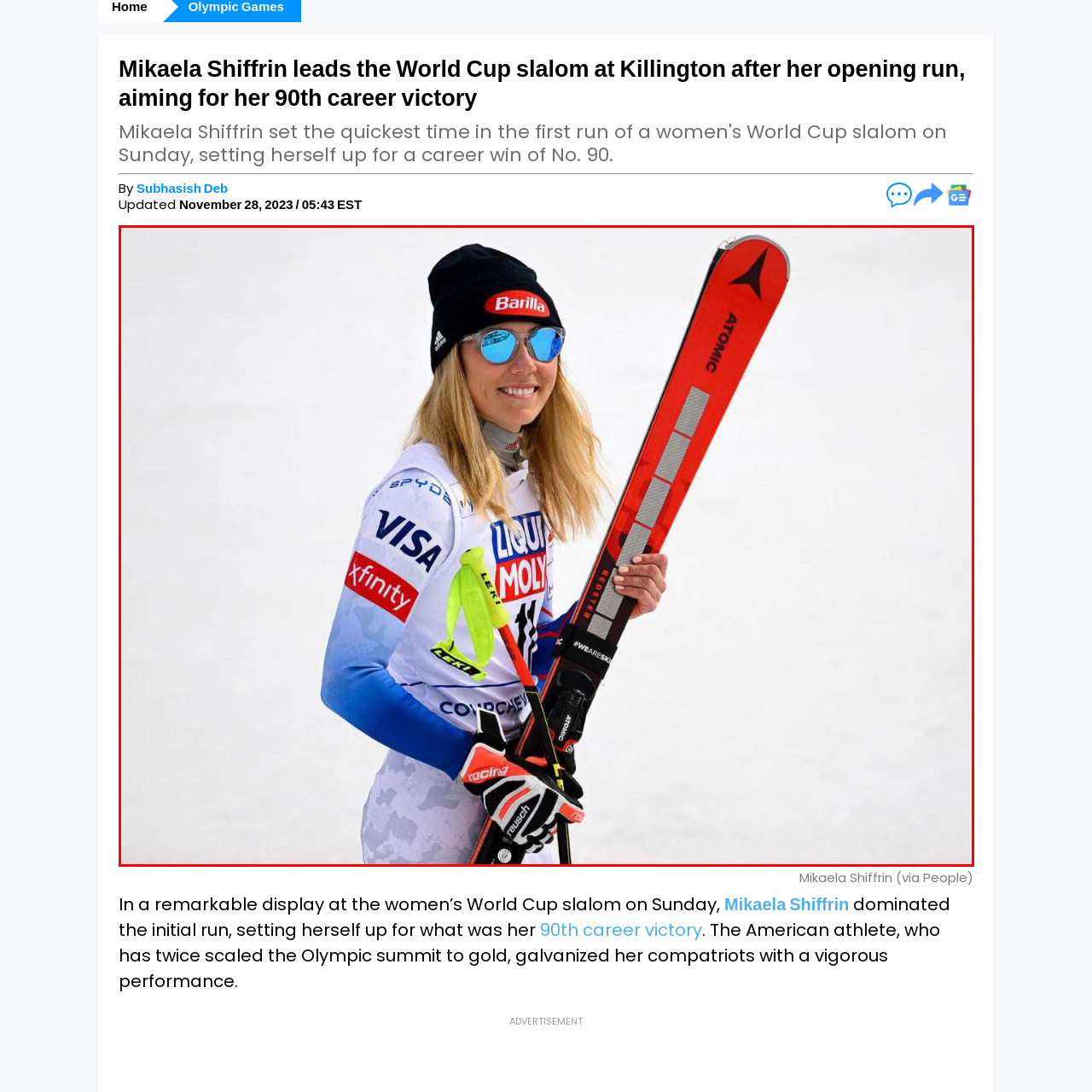How many career victories is Mikaela Shiffrin aiming for?
Examine the area marked by the red bounding box and respond with a one-word or short phrase answer.

90th